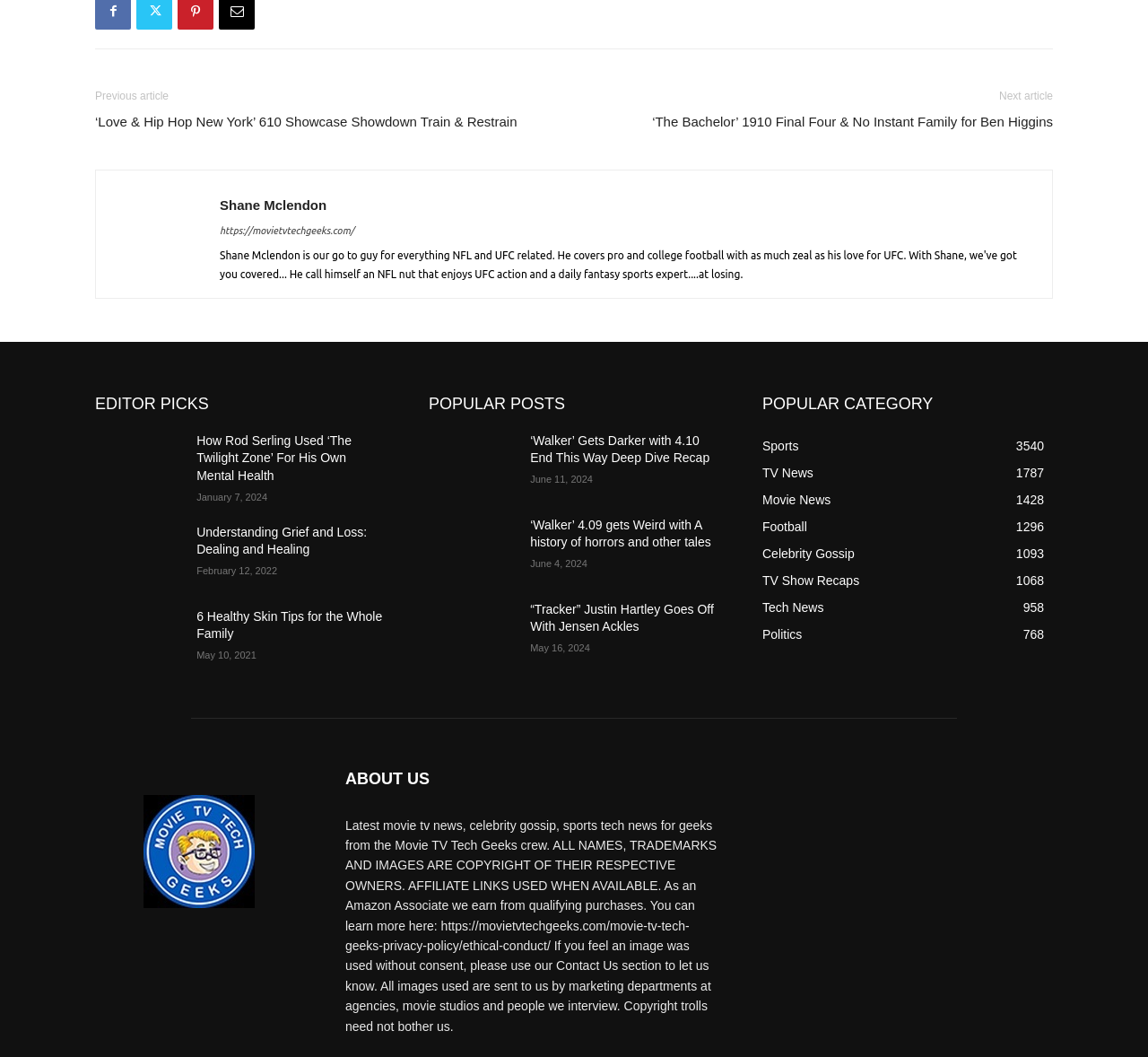Respond to the question below with a single word or phrase:
What is the category of the third link under 'POPULAR CATEGORY'?

Movie News